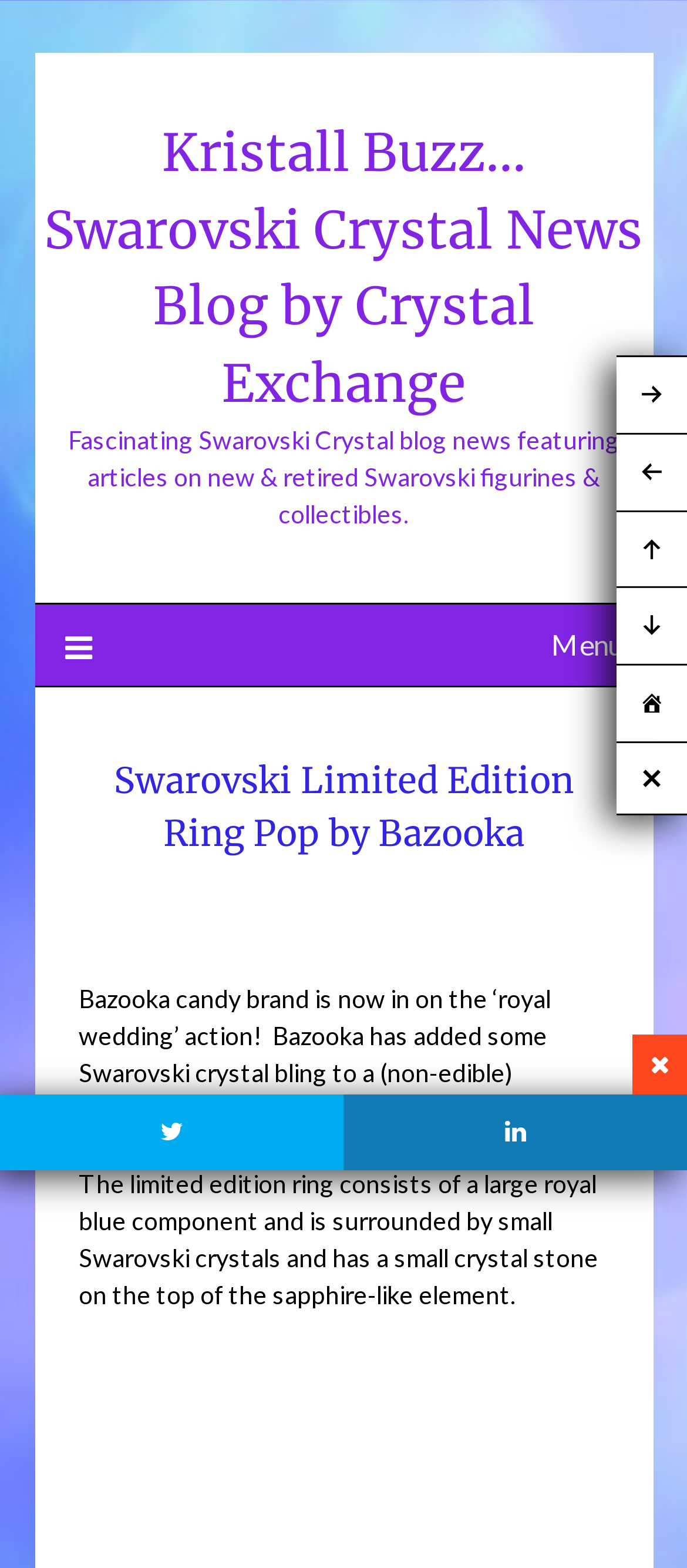What is the purpose of the ring pop?
Refer to the image and give a detailed response to the question.

According to the text content of the webpage, the ring pop is 'non-edible', which means it is not intended for human consumption.